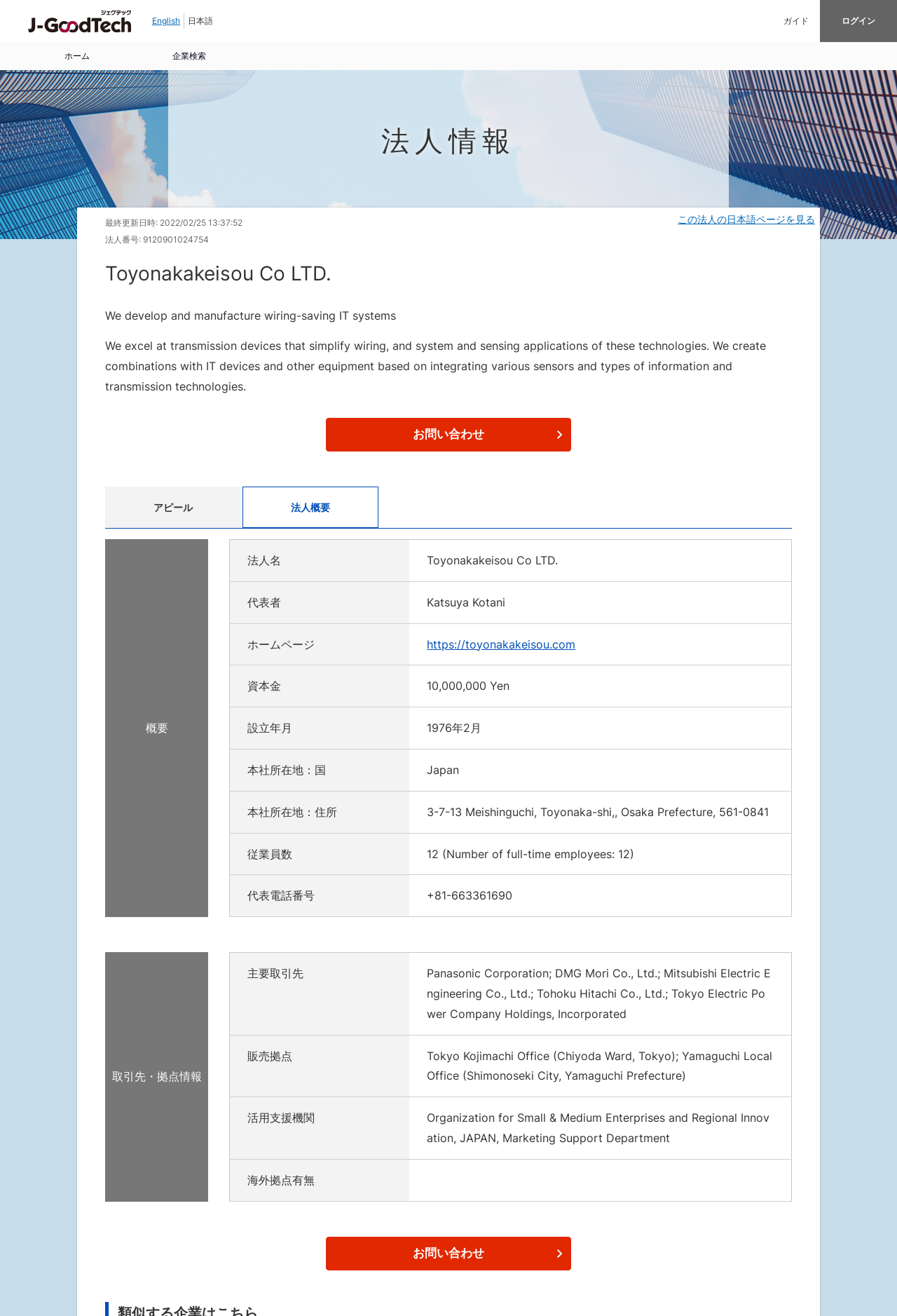Determine the bounding box coordinates for the clickable element required to fulfill the instruction: "Click the English link". Provide the coordinates as four float numbers between 0 and 1, i.e., [left, top, right, bottom].

[0.17, 0.012, 0.201, 0.02]